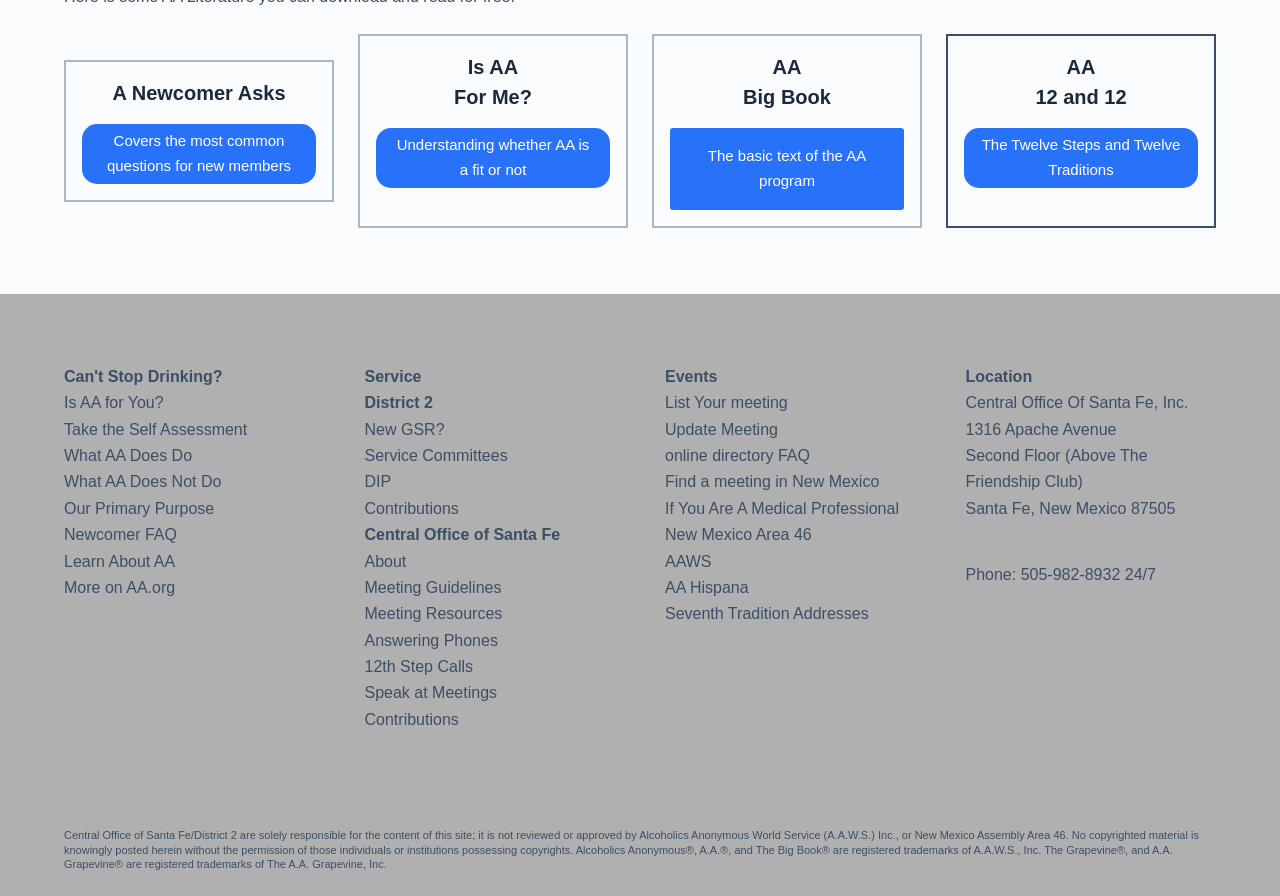Indicate the bounding box coordinates of the element that must be clicked to execute the instruction: "Click on 'A Newcomer Asks'". The coordinates should be given as four float numbers between 0 and 1, i.e., [left, top, right, bottom].

[0.064, 0.087, 0.247, 0.121]